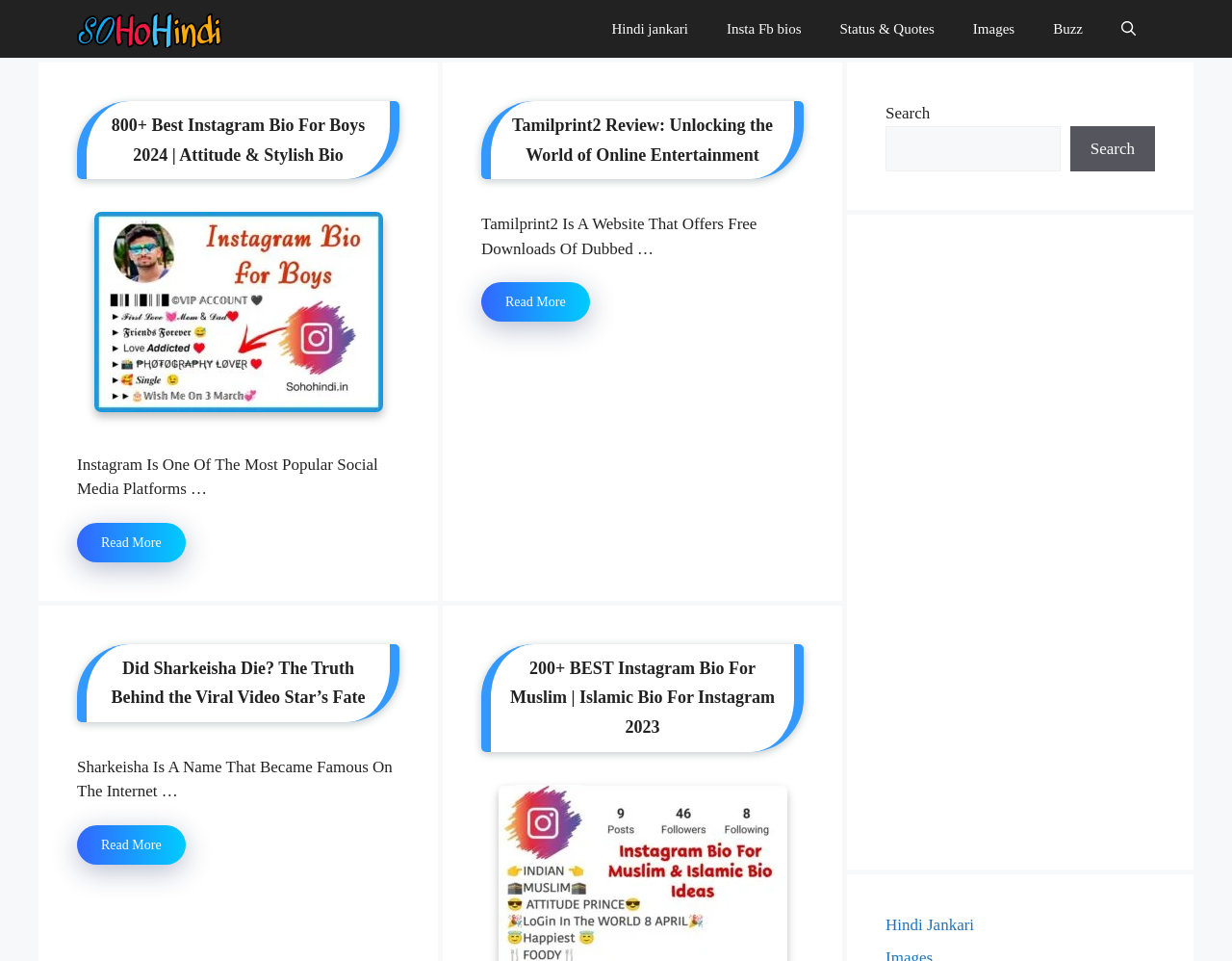Is there a search bar on the webpage?
Offer a detailed and exhaustive answer to the question.

I looked at the webpage and found a search bar located at the top right corner of the page. The search bar has a bounding box coordinate of [0.719, 0.105, 0.938, 0.178] and contains a search box and a search button.